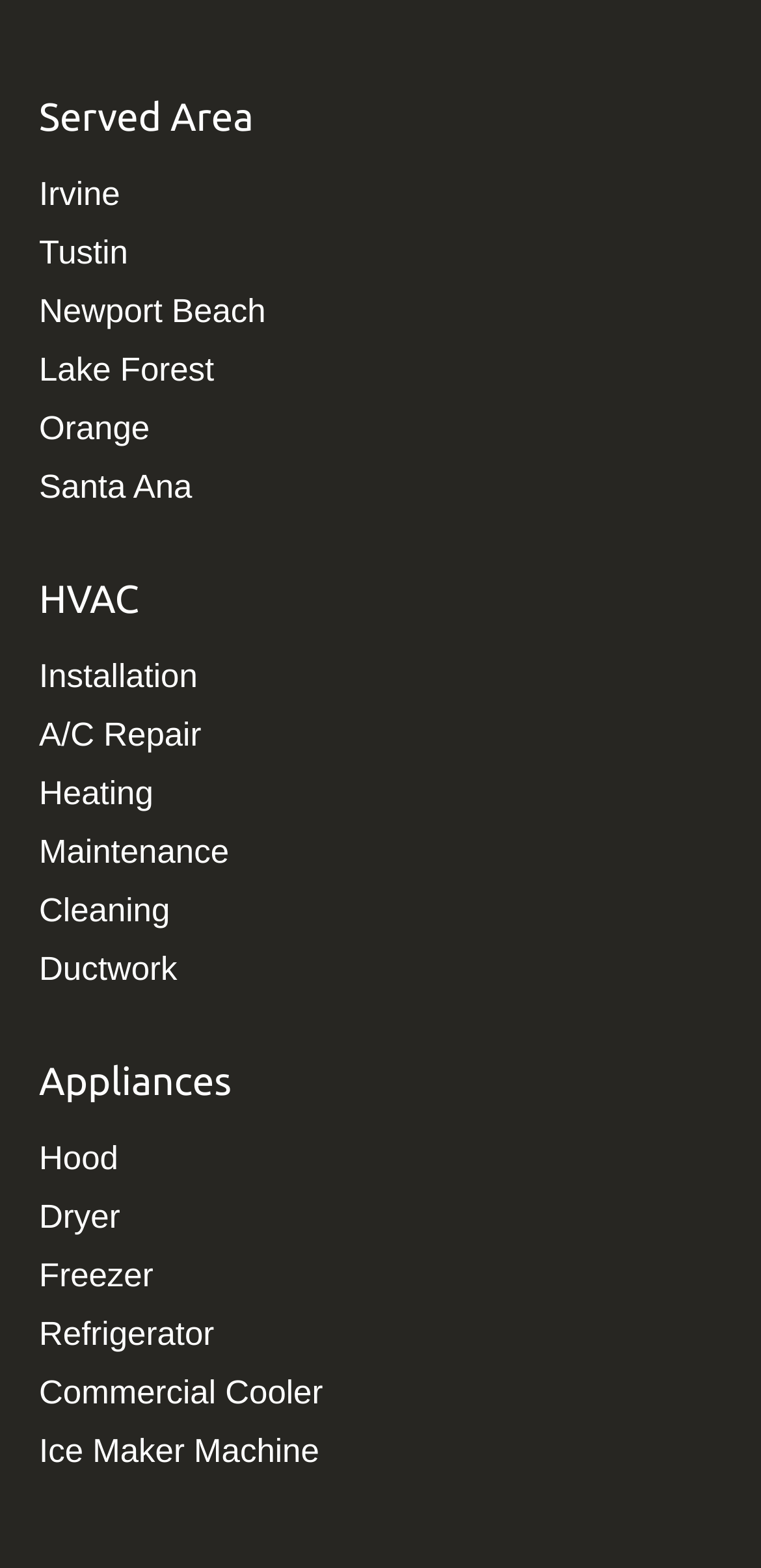Point out the bounding box coordinates of the section to click in order to follow this instruction: "Check out Lake Forest".

[0.051, 0.224, 0.349, 0.249]